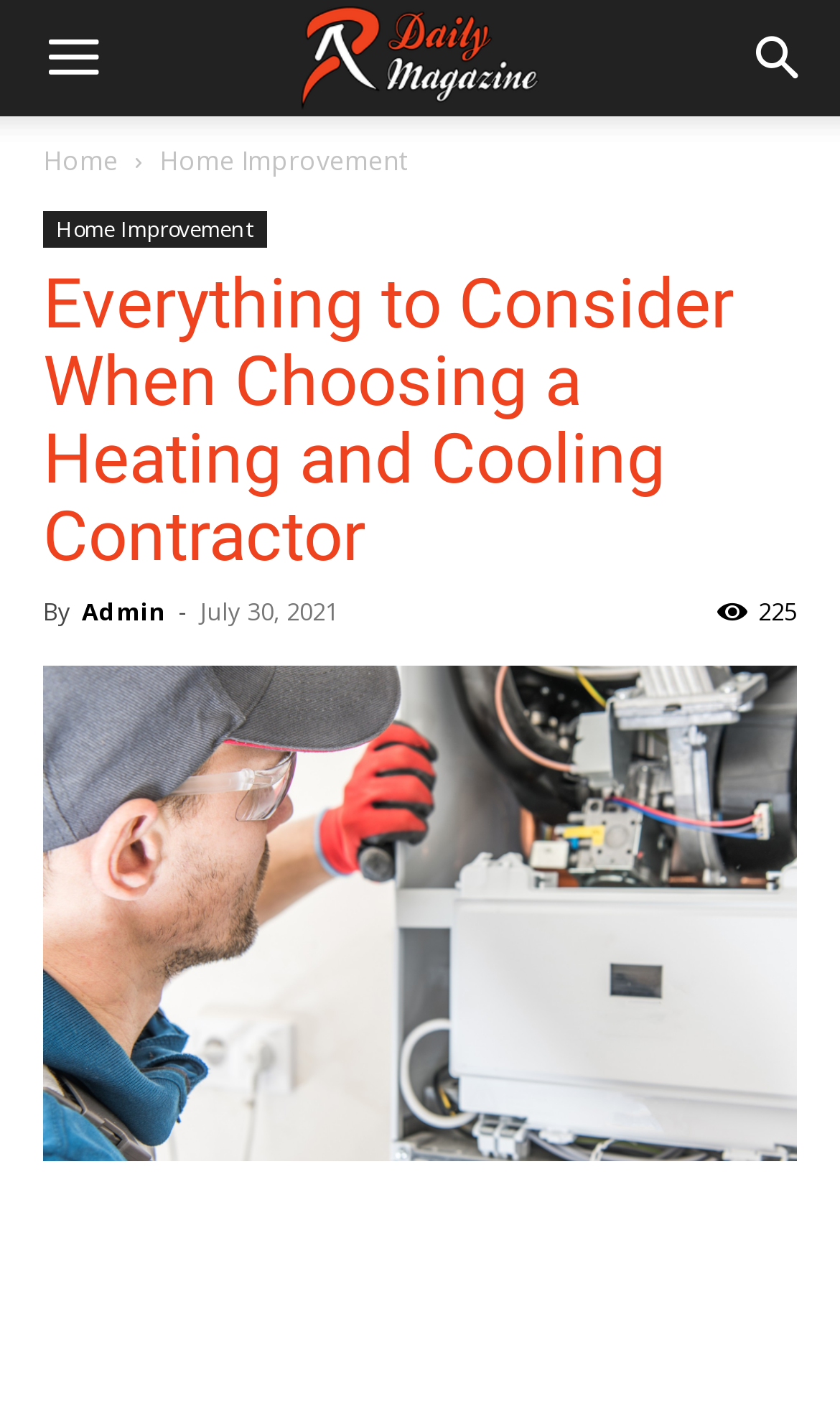Respond to the question below with a concise word or phrase:
What is the title of the article?

Everything to Consider When Choosing a Heating and Cooling Contractor